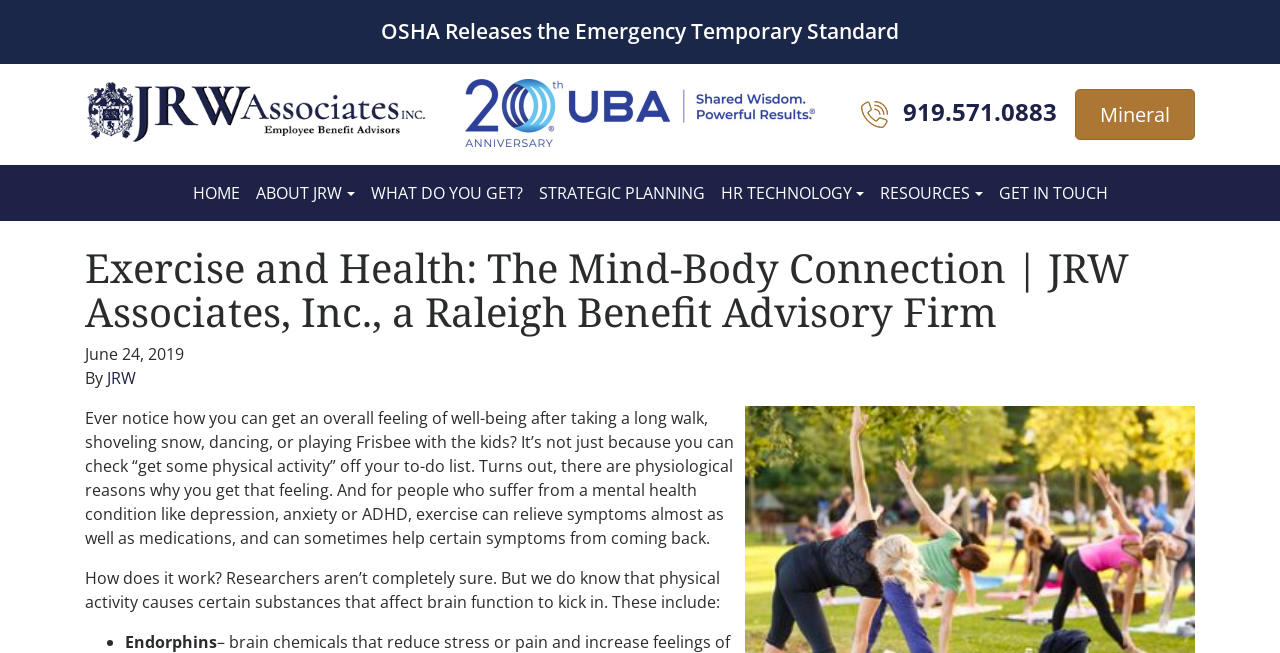Determine the bounding box coordinates of the region that needs to be clicked to achieve the task: "Call the phone number".

[0.673, 0.154, 0.694, 0.195]